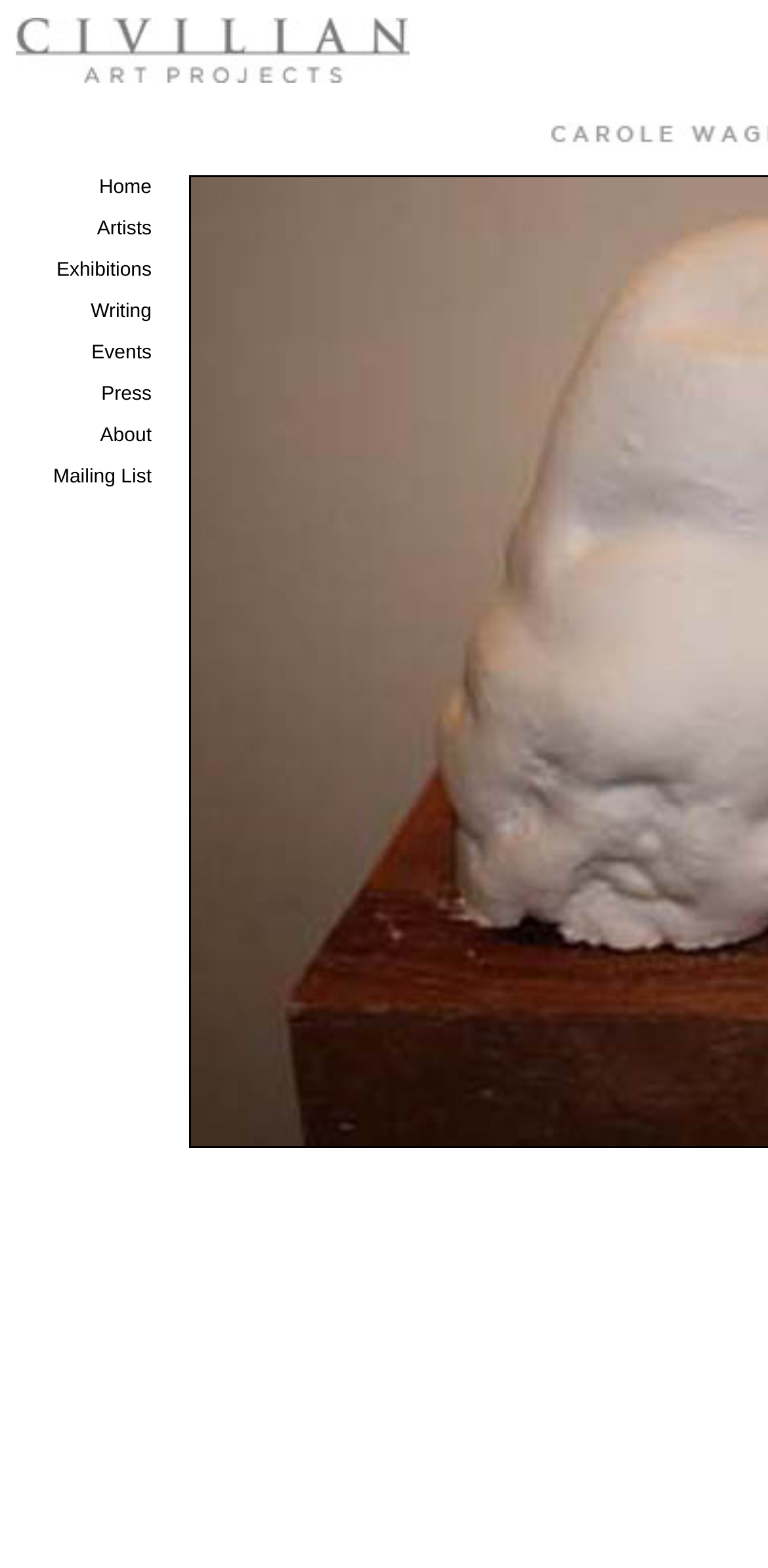Please locate the bounding box coordinates for the element that should be clicked to achieve the following instruction: "go to home page". Ensure the coordinates are given as four float numbers between 0 and 1, i.e., [left, top, right, bottom].

[0.129, 0.113, 0.197, 0.127]